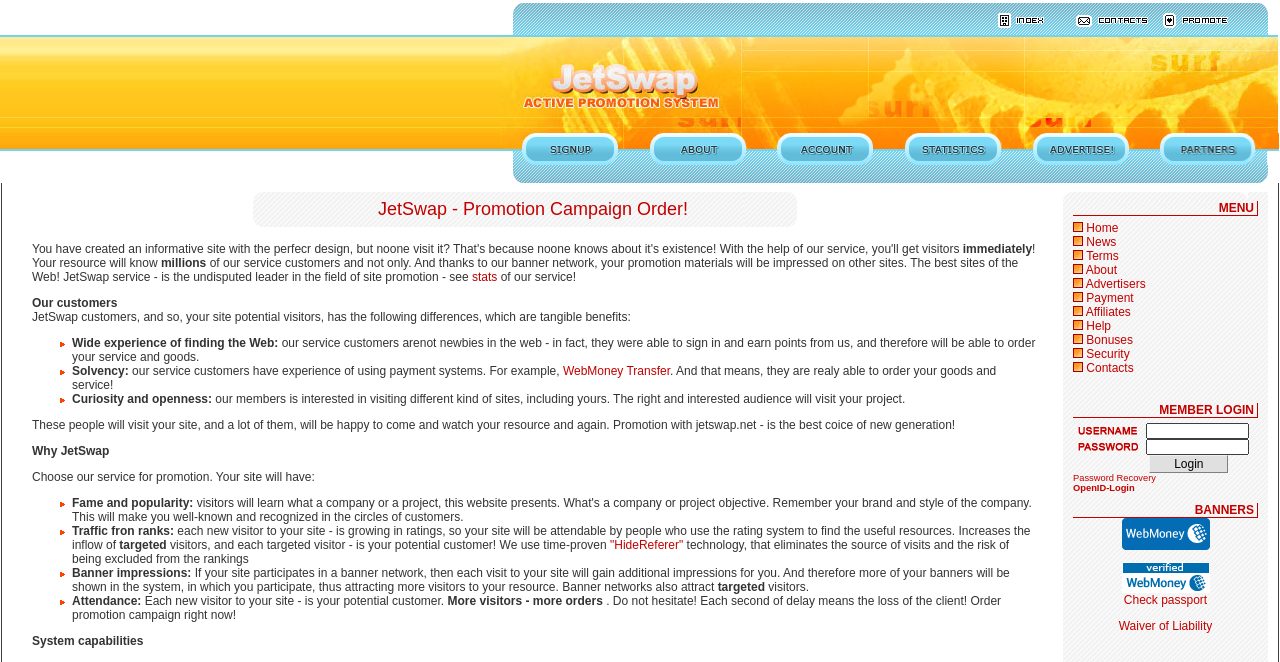Find the bounding box coordinates of the area that needs to be clicked in order to achieve the following instruction: "Click on the 'For our Affiliates!' link". The coordinates should be specified as four float numbers between 0 and 1, i.e., [left, top, right, bottom].

[0.895, 0.233, 0.999, 0.254]